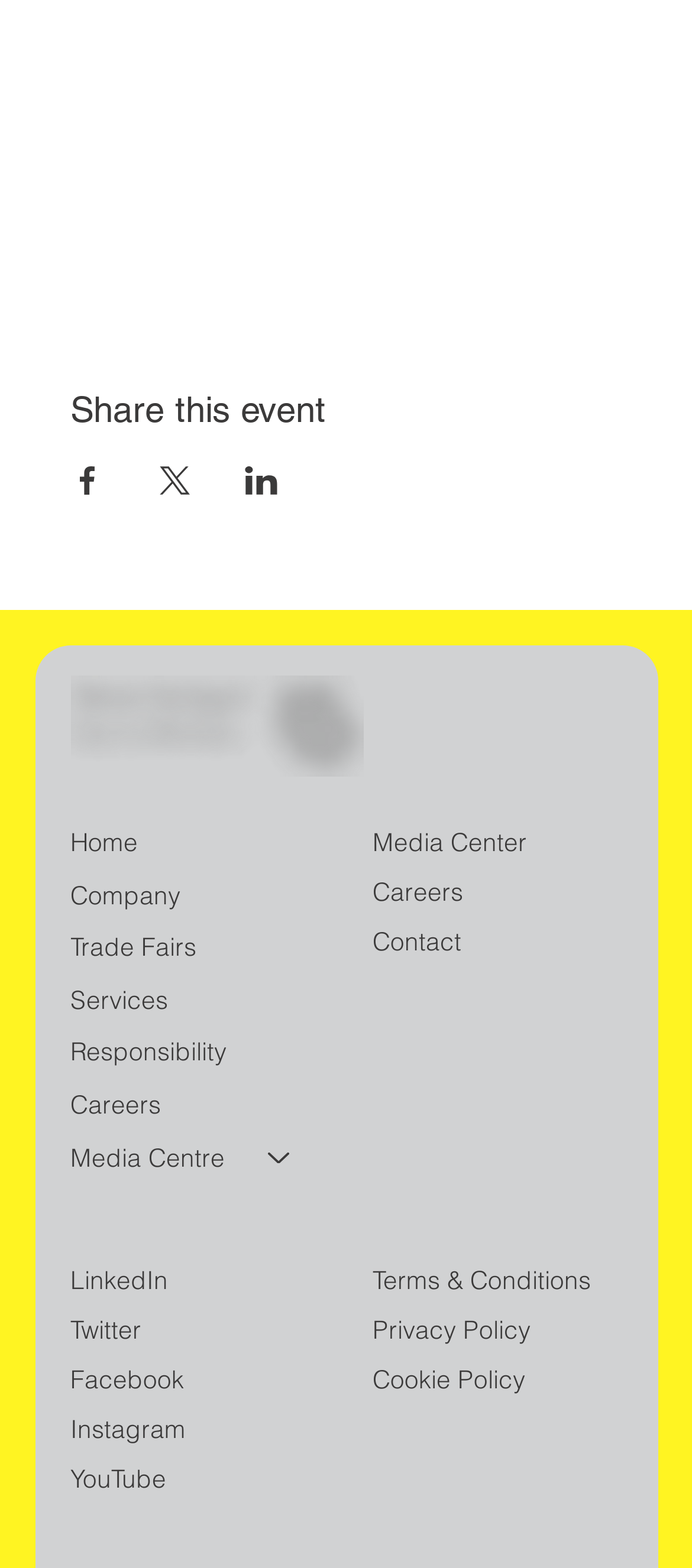Bounding box coordinates are specified in the format (top-left x, top-left y, bottom-right x, bottom-right y). All values are floating point numbers bounded between 0 and 1. Please provide the bounding box coordinate of the region this sentence describes: Trade Fairs

[0.101, 0.588, 0.469, 0.622]